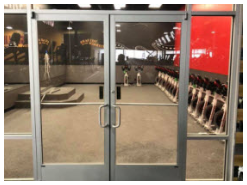What is the color of the wall with exercise machines?
Please answer using one word or phrase, based on the screenshot.

Brightly colored